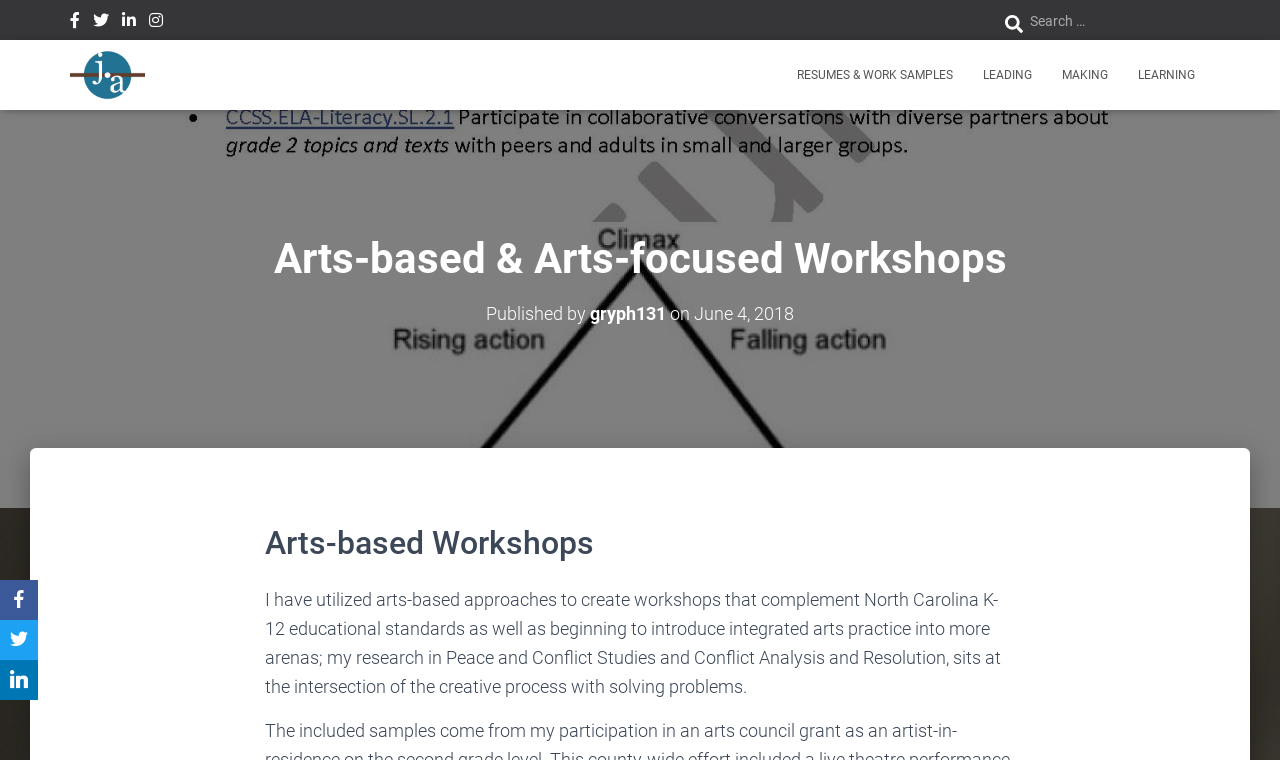Present a detailed account of what is displayed on the webpage.

This webpage is about Jeff Aguiar's arts-based and arts-focused workshops. At the top, there is a search bar with a magnifying glass icon and a placeholder text "Search for:". Below the search bar, there are four social media links: Facebook, Twitter, Linkedin, and Instagram, aligned horizontally. 

To the right of the social media links, there is a link to Jeff Aguiar's profile, accompanied by a small image of him. Next to his profile link, there are four more links: RESUMES & WORK SAMPLES, LEADING, MAKING, and LEARNING, arranged horizontally.

The main content of the webpage is divided into two sections. The first section has a heading "Arts-based & Arts-focused Workshops" and a subheading "Published by gryph131 on June 4, 2018". The subheading includes a link to the publisher's profile, gryph131, and a timestamp.

The second section has a heading "Arts-based Workshops" and a paragraph of text that describes Jeff Aguiar's approach to creating workshops that integrate arts and education. The text explains how his research in Peace and Conflict Studies and Conflict Analysis and Resolution informs his creative process.

At the bottom left of the webpage, there are three more links, represented by icons, which are not explicitly labeled.